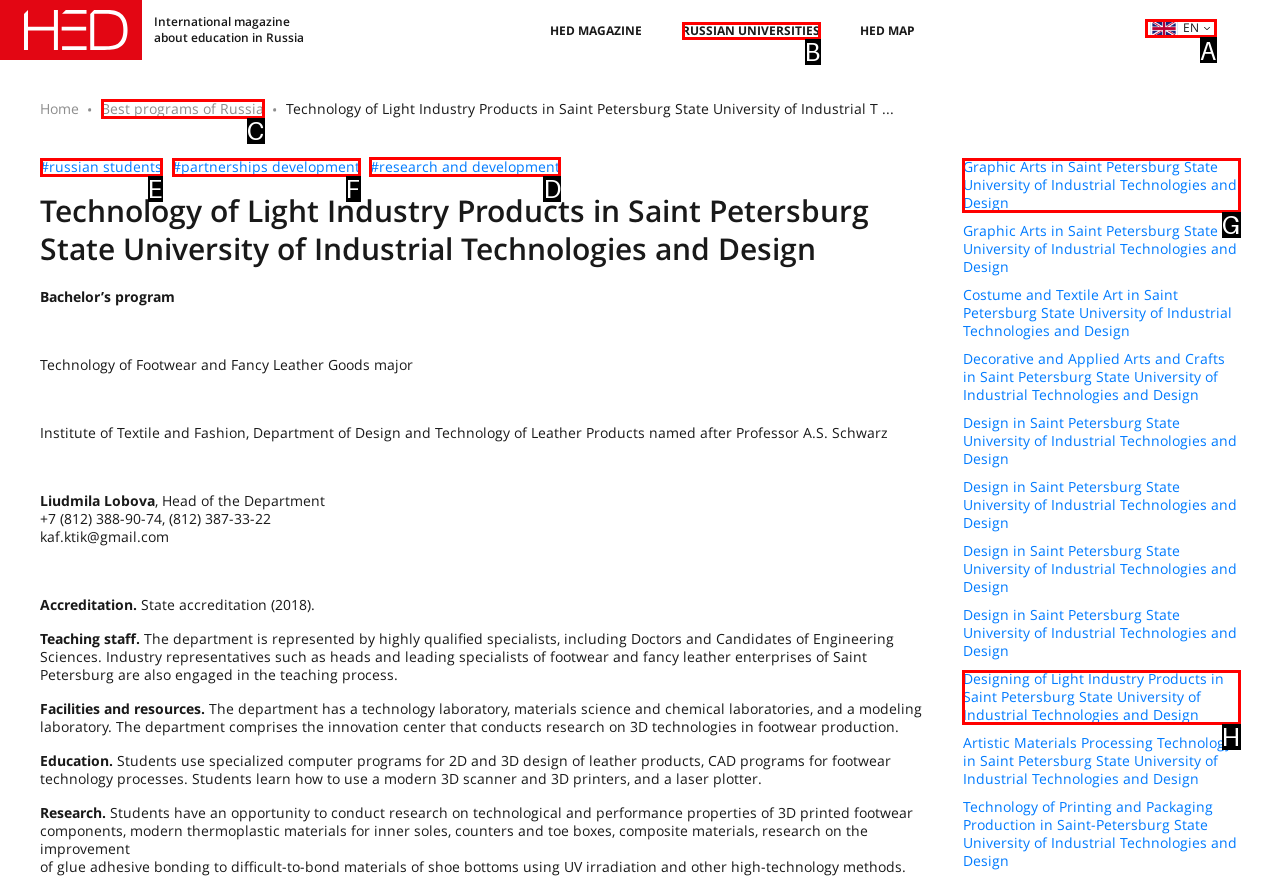Select the HTML element that needs to be clicked to perform the task: Learn about 'Research and development'. Reply with the letter of the chosen option.

D